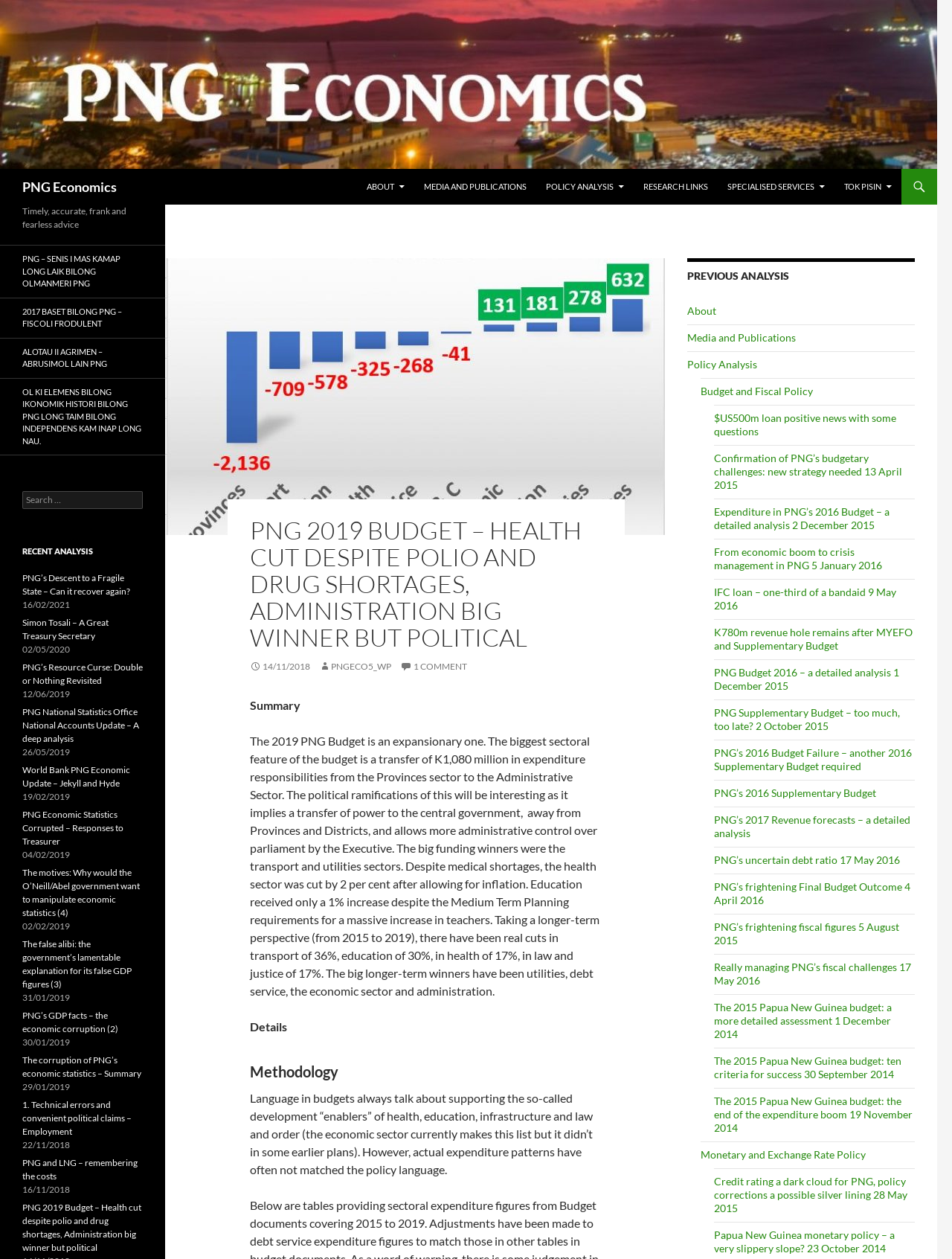Please identify the bounding box coordinates of the element that needs to be clicked to perform the following instruction: "Read about methodology".

[0.262, 0.844, 0.633, 0.858]